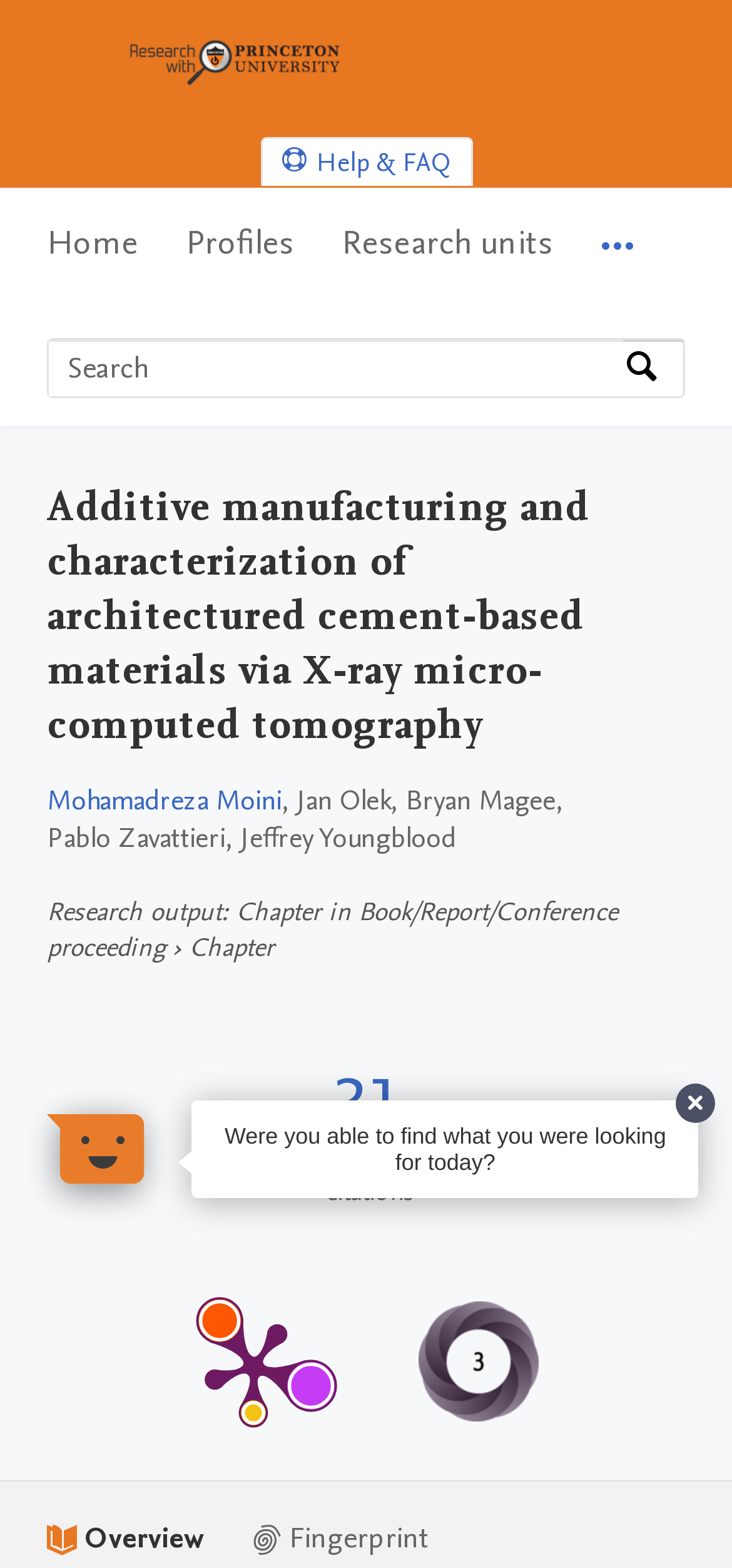Give a detailed overview of the webpage's appearance and contents.

The webpage appears to be a research article or publication page from Princeton University. At the top, there is a Princeton University logo and a navigation menu with links to the university's home page, profiles, research units, and more. Below the navigation menu, there is a search bar with a placeholder text "Search by expertise, name or affiliation" and a search button.

The main content of the page is divided into sections. The first section has a heading that matches the meta description, "Additive manufacturing and characterization of architectured cement-based materials via X-ray micro-computed tomography". Below the heading, there are links to the authors' names, including Mohamadreza Moini, Jan Olek, Bryan Magee, Pablo Zavattieri, and Jeffrey Youngblood.

The next section appears to be a publication details section, with text indicating that the article is a chapter in a book or report. There is also a link to a PlumX Metrics Detail Page and an image associated with it. Additionally, there are links to publication metrics, including a Scopus citation count and an Altmetric score.

On the right side of the page, there are two buttons, "Open" and "Dismiss Message". At the bottom of the page, there is a feedback question, "Were you able to find what you were looking for today?"